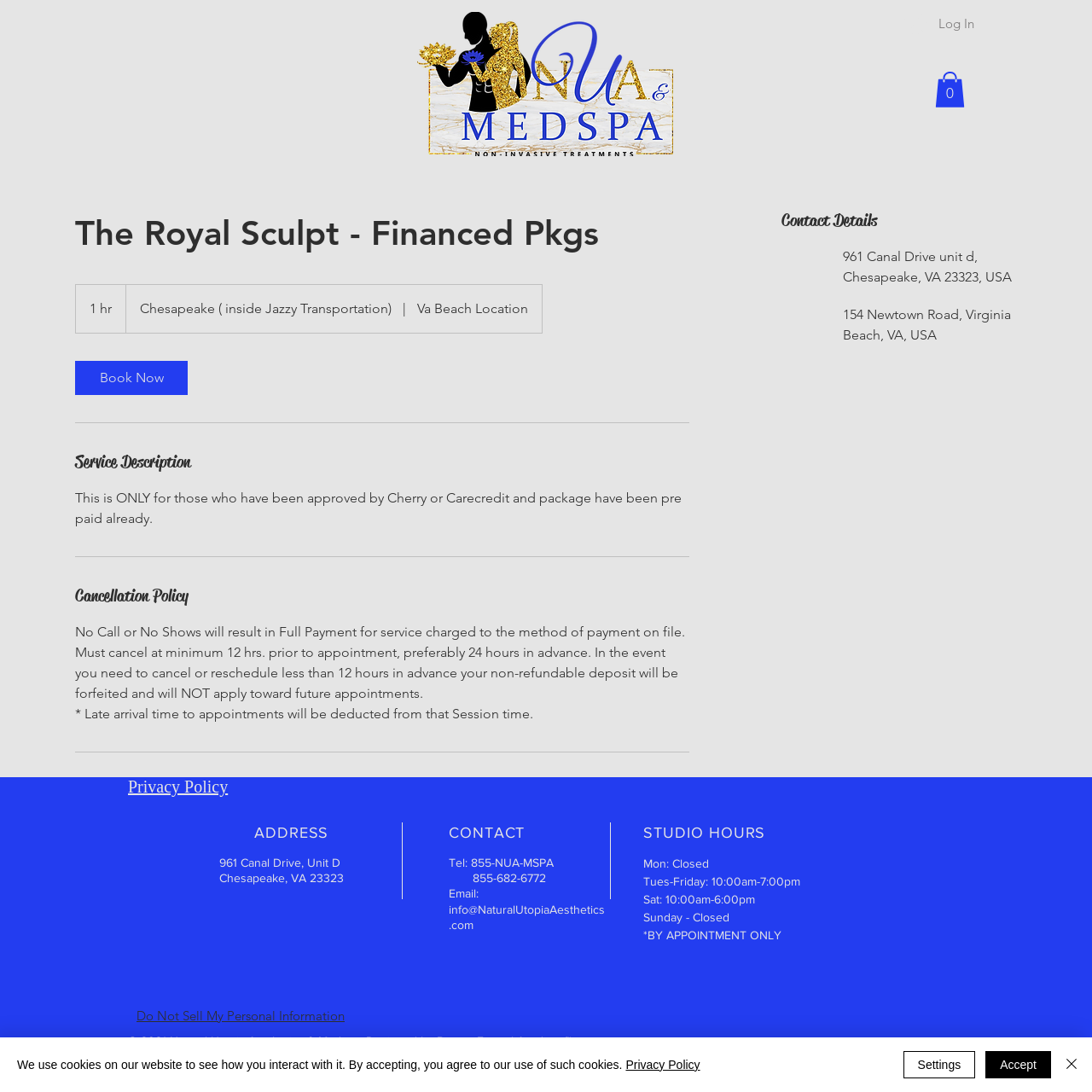Answer the question with a single word or phrase: 
What is the cancellation policy?

No Call or No Shows will result in Full Payment